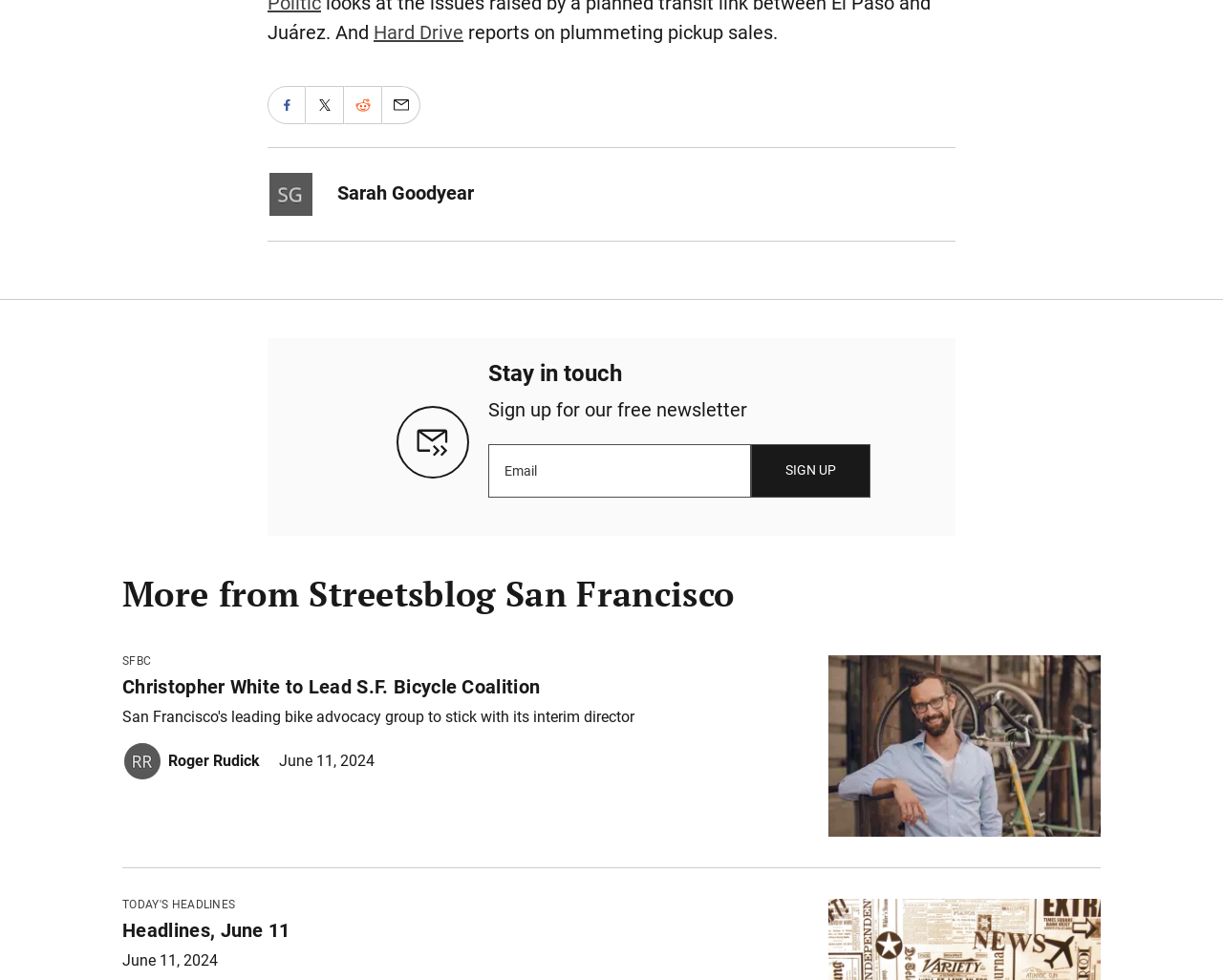Based on the provided description, "Share on Facebook", find the bounding box of the corresponding UI element in the screenshot.

[0.22, 0.089, 0.249, 0.126]